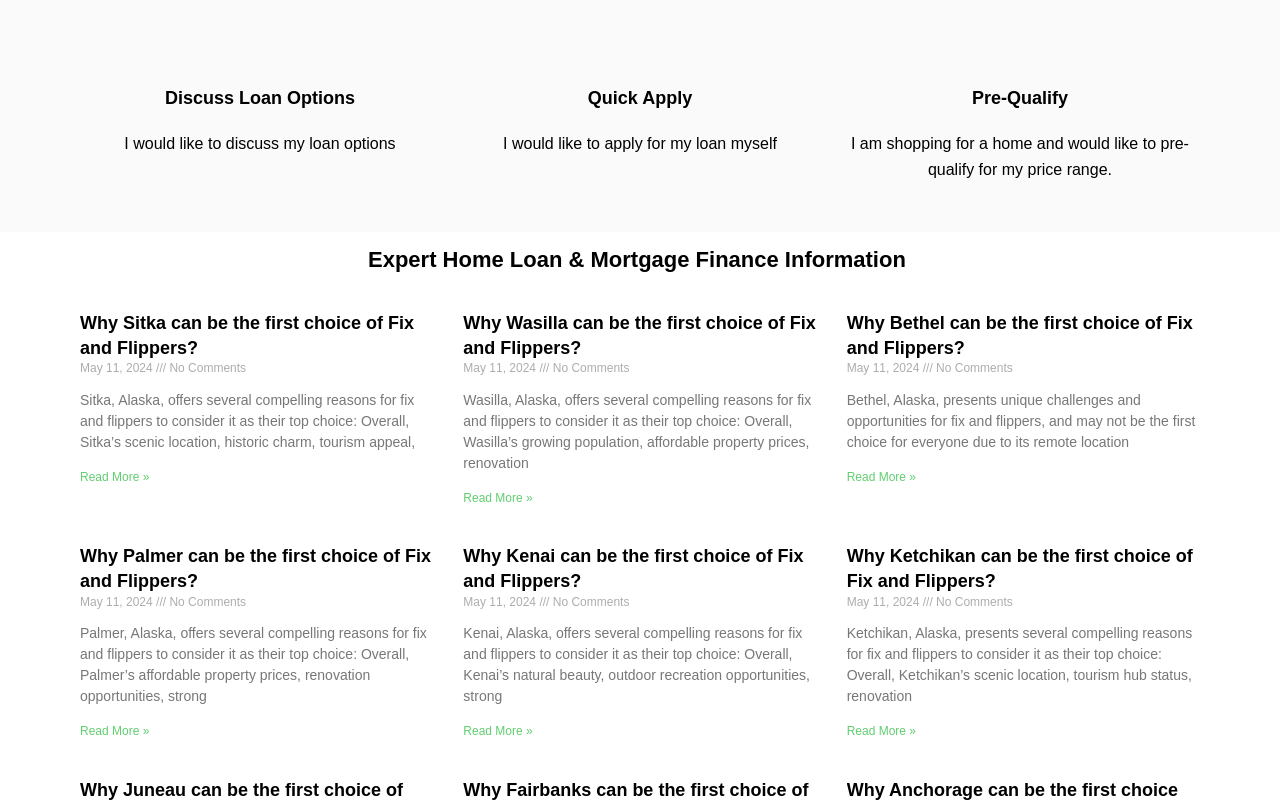Given the content of the image, can you provide a detailed answer to the question?
What is the date of the articles?

Each article on the webpage has a date 'May 11, 2024', which indicates that all the articles were published on the same date.